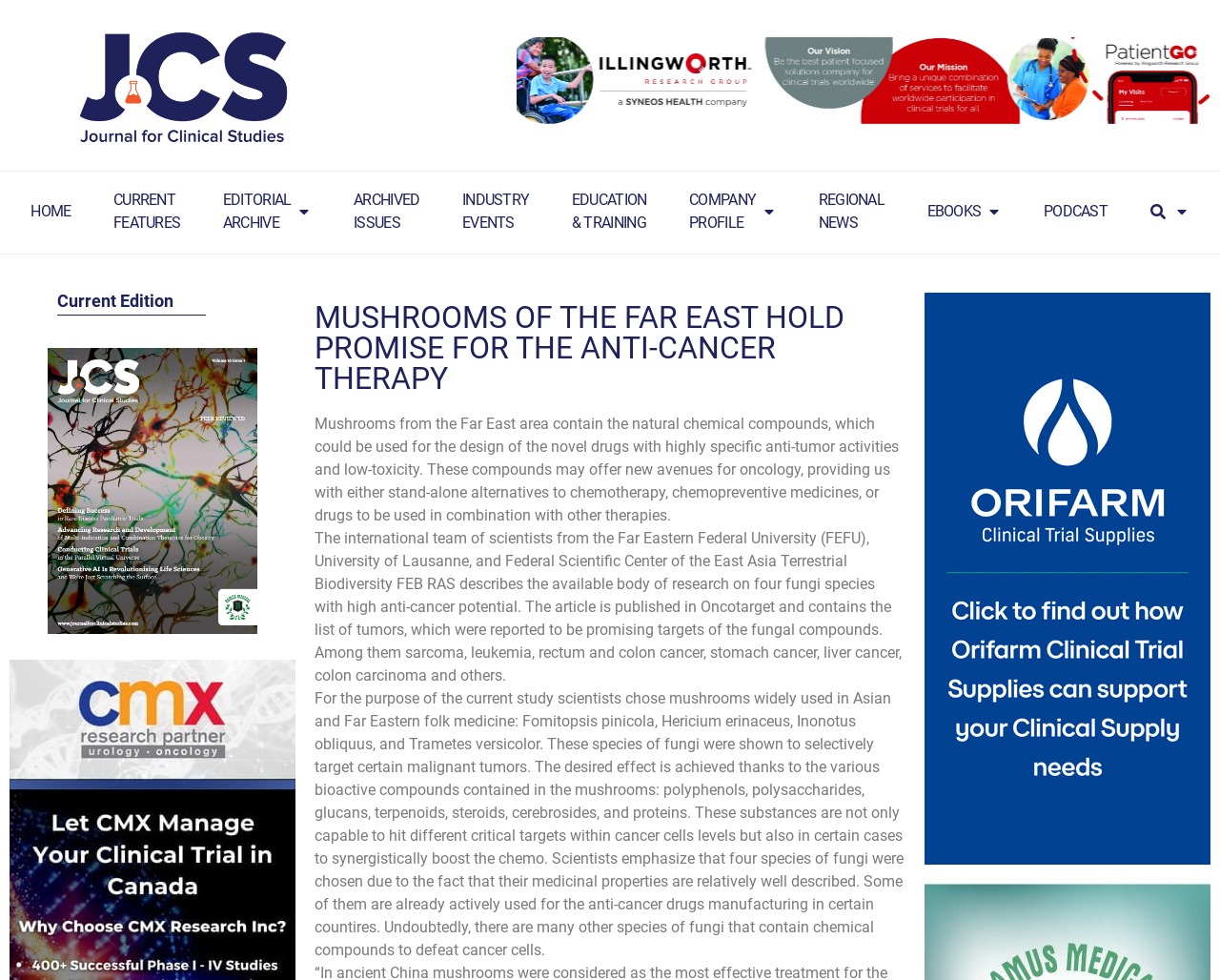Please look at the image and answer the question with a detailed explanation: What is the current edition of the journal?

I found the answer by looking at the 'Current Edition' heading, which is located at the top of the webpage. Below this heading, there is a link that says 'Volume 16 Issue 1', which indicates the current edition of the journal.